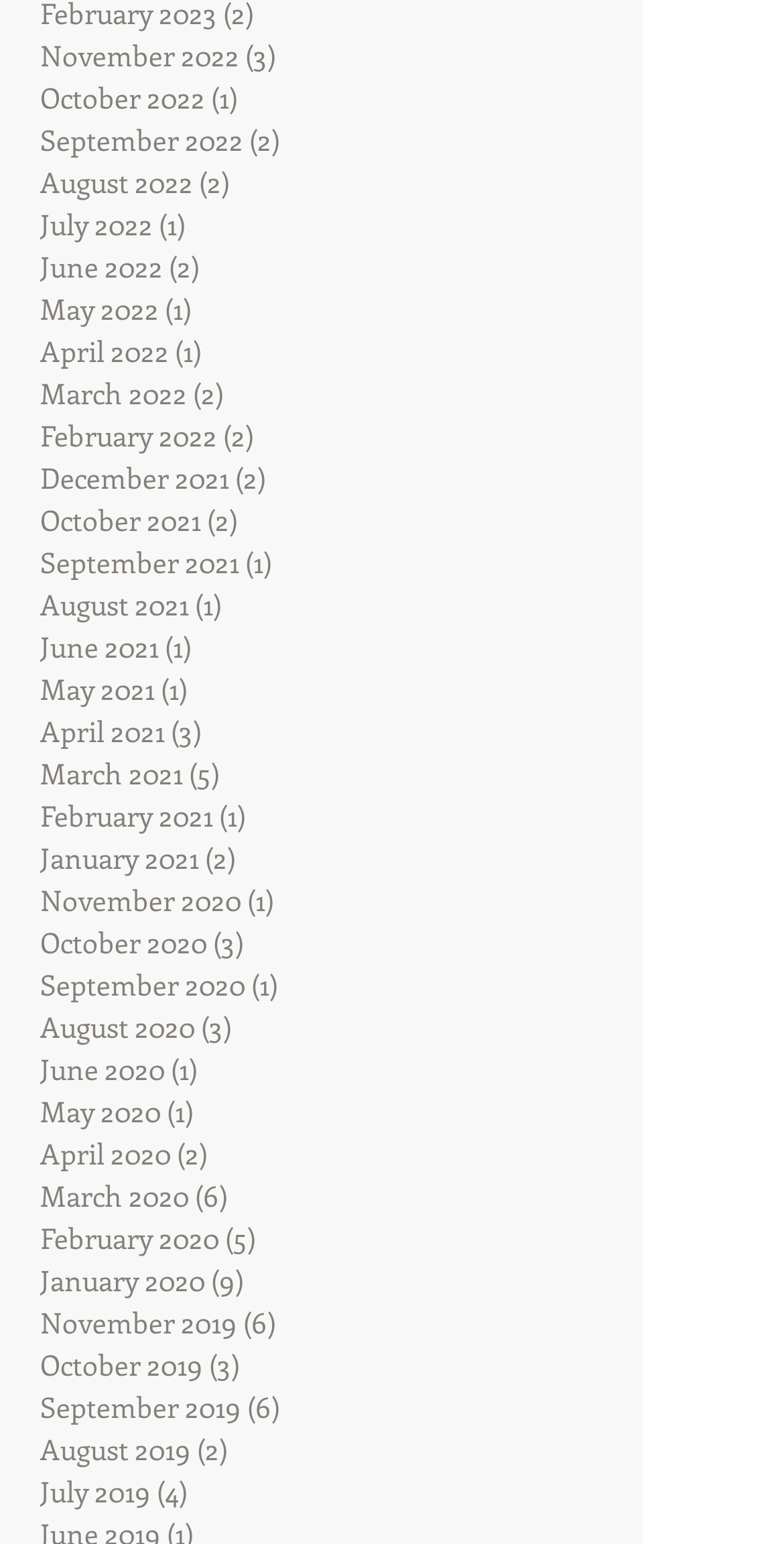Give a one-word or short-phrase answer to the following question: 
How many months are listed on the webpage?

30